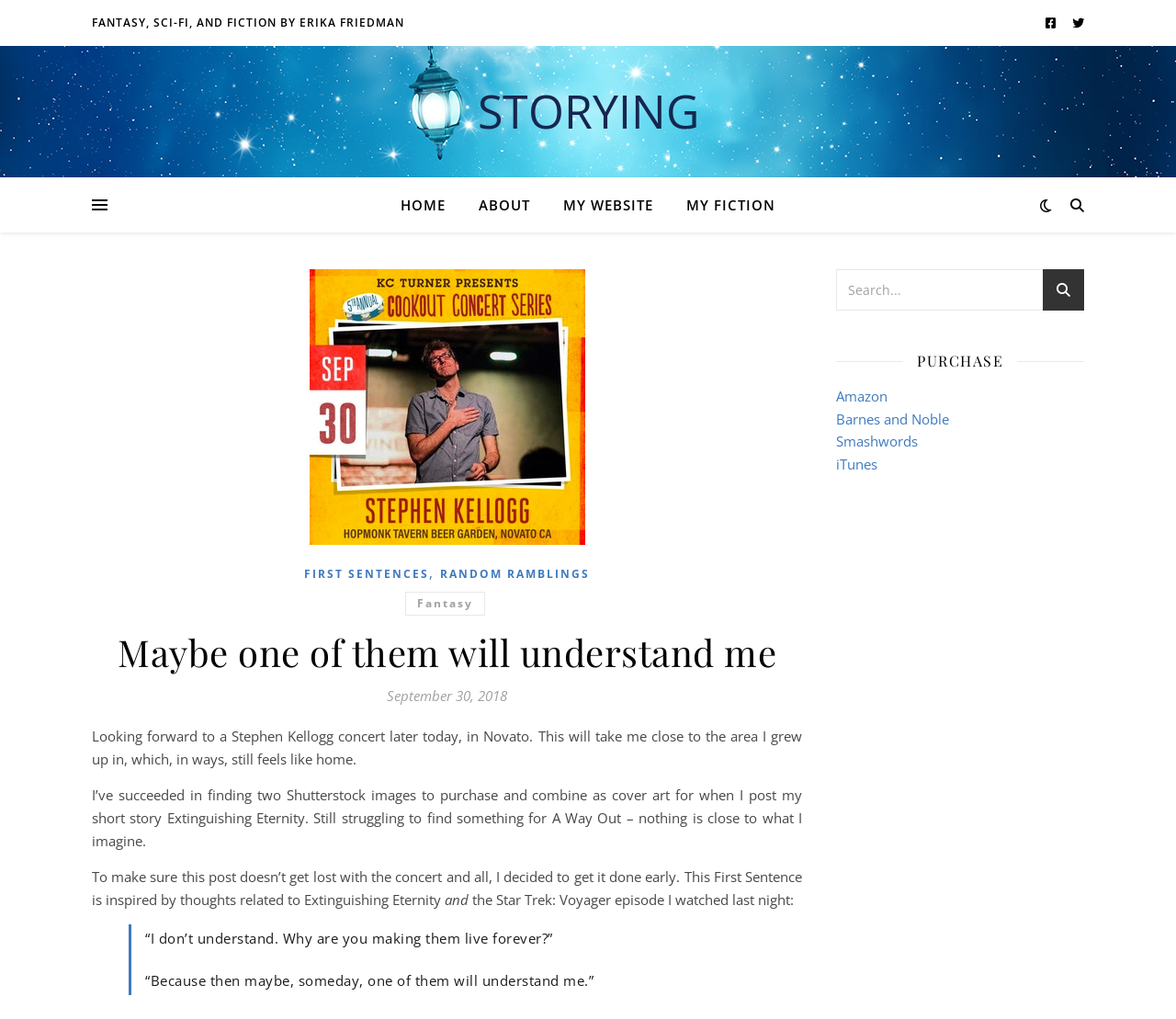Can you find the bounding box coordinates for the element that needs to be clicked to execute this instruction: "View the Recent Posts"? The coordinates should be given as four float numbers between 0 and 1, i.e., [left, top, right, bottom].

None